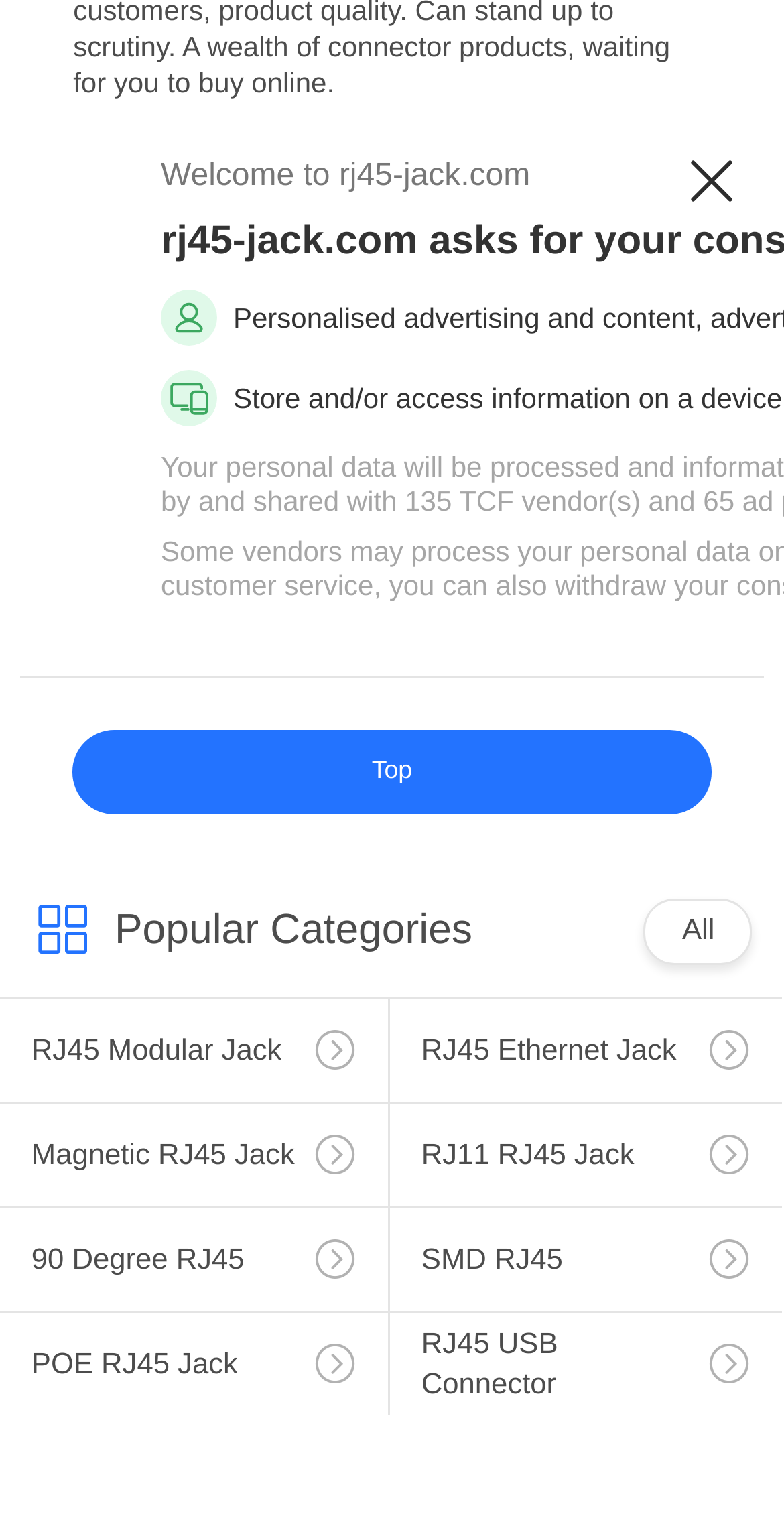Given the element description: "Contact Chad Contact Chad", predict the bounding box coordinates of the UI element it refers to, using four float numbers between 0 and 1, i.e., [left, top, right, bottom].

None